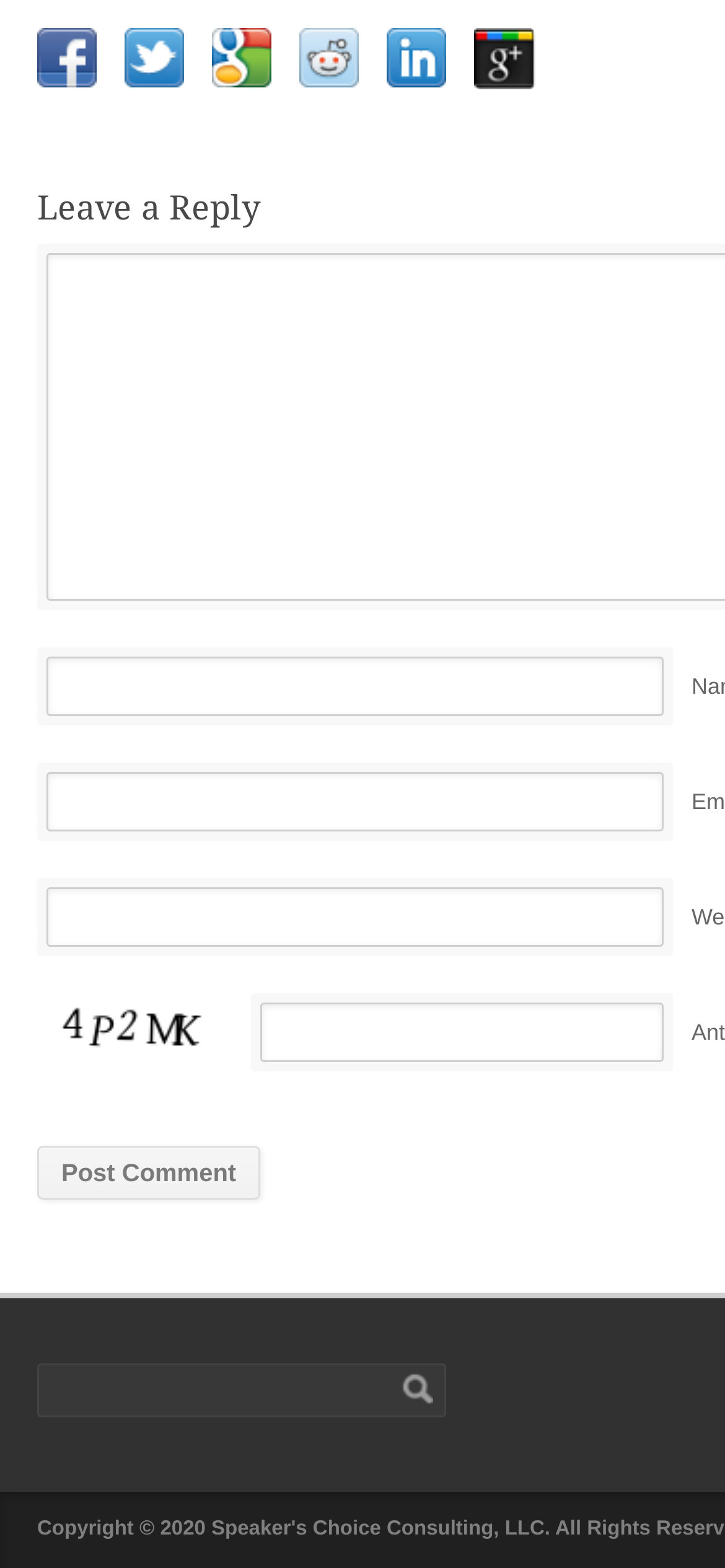Locate the bounding box coordinates of the area that needs to be clicked to fulfill the following instruction: "Click the first link". The coordinates should be in the format of four float numbers between 0 and 1, namely [left, top, right, bottom].

[0.051, 0.018, 0.133, 0.056]